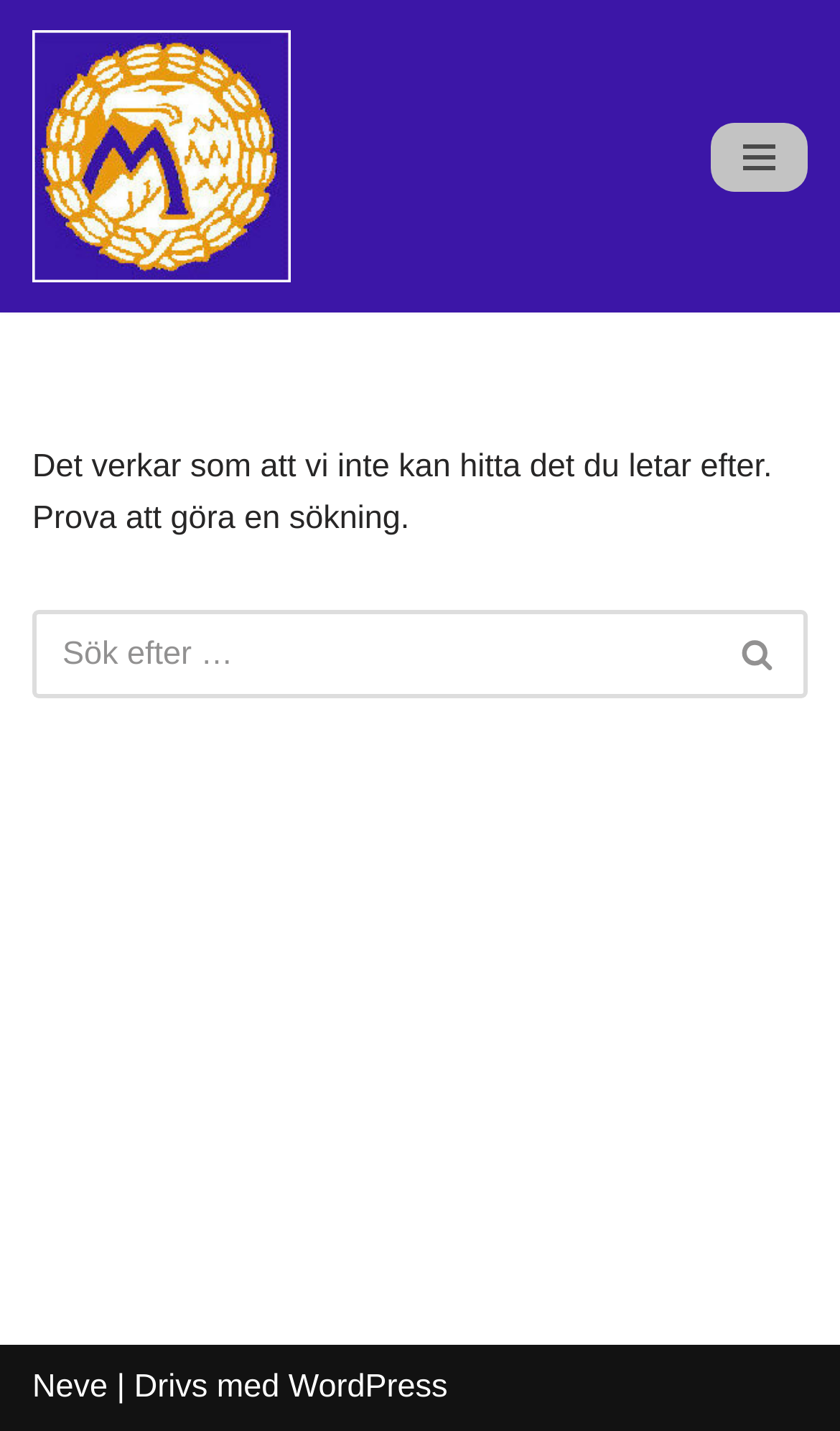What is the function of the 'Navigeringsmeny' button?
With the help of the image, please provide a detailed response to the question.

The 'Navigeringsmeny' button is located in the top-right corner of the webpage, and it is a button element that is not expanded by default. This suggests that the function of the button is to open a navigation menu when clicked.